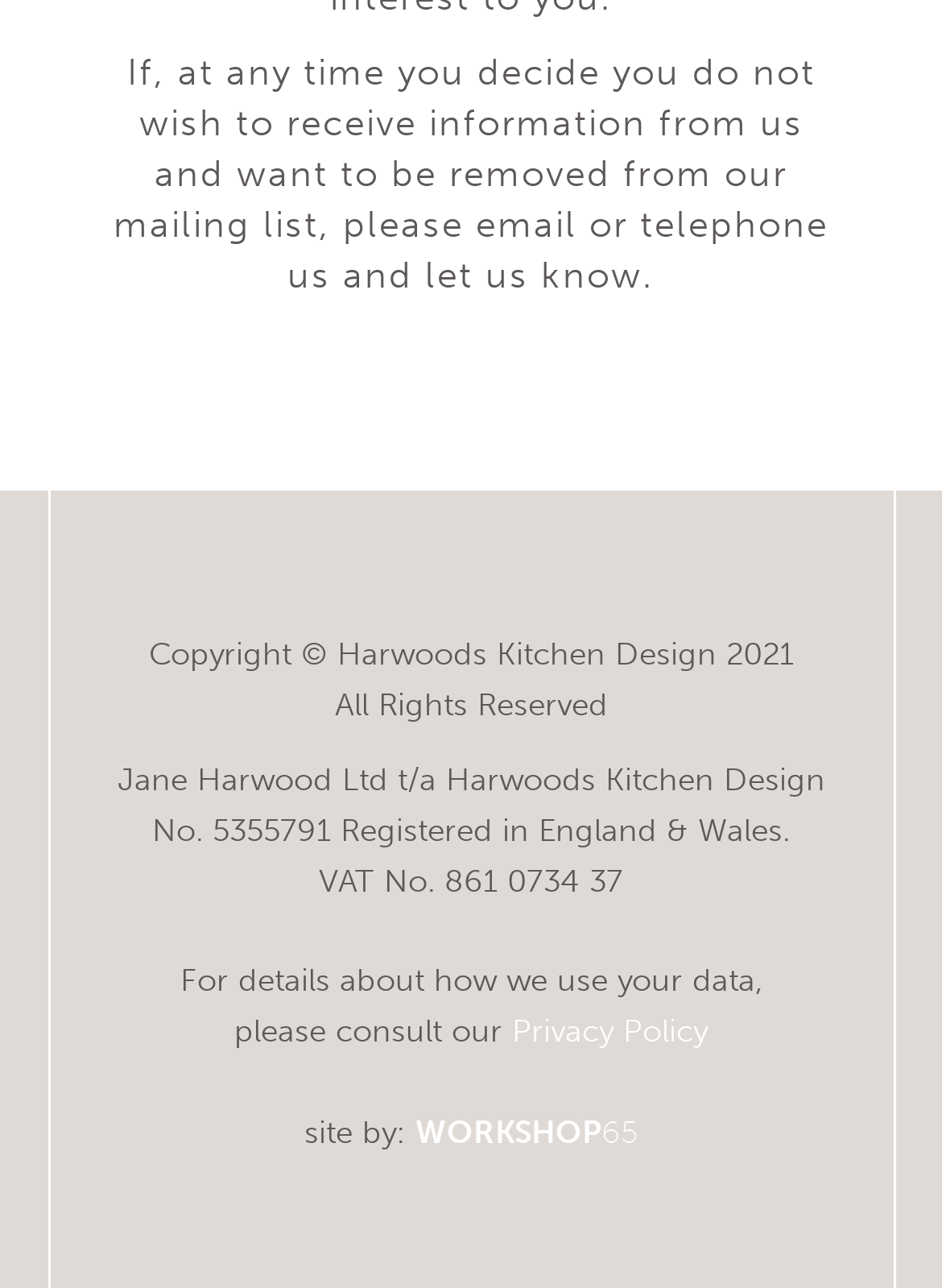Locate the bounding box of the user interface element based on this description: "Privacy Policy".

[0.544, 0.786, 0.751, 0.814]